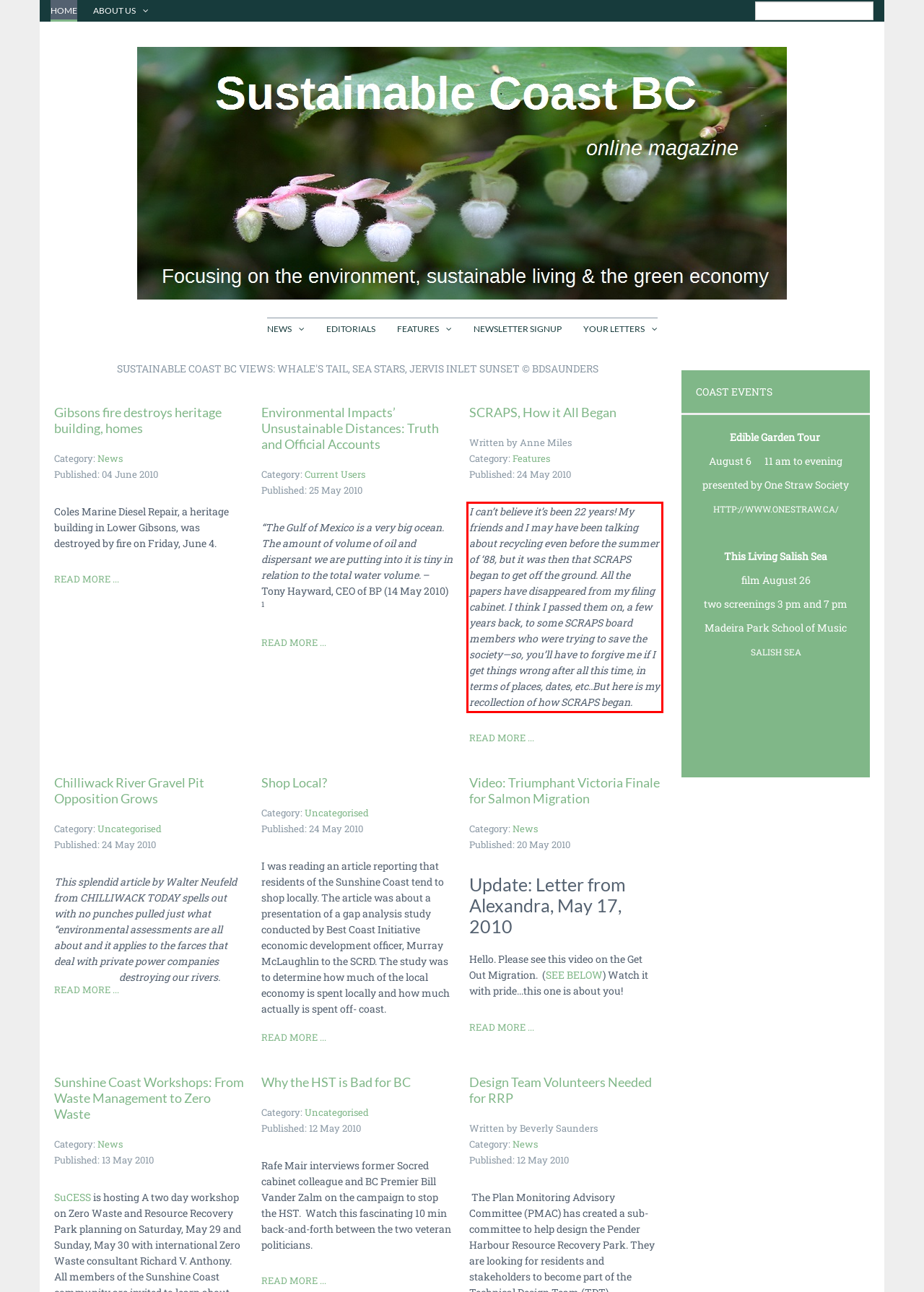Please identify and extract the text from the UI element that is surrounded by a red bounding box in the provided webpage screenshot.

I can’t believe it’s been 22 years! My friends and I may have been talking about recycling even before the summer of ‘88, but it was then that SCRAPS began to get off the ground. All the papers have disappeared from my filing cabinet. I think I passed them on, a few years back, to some SCRAPS board members who were trying to save the society—so, you’ll have to forgive me if I get things wrong after all this time, in terms of places, dates, etc..But here is my recollection of how SCRAPS began.